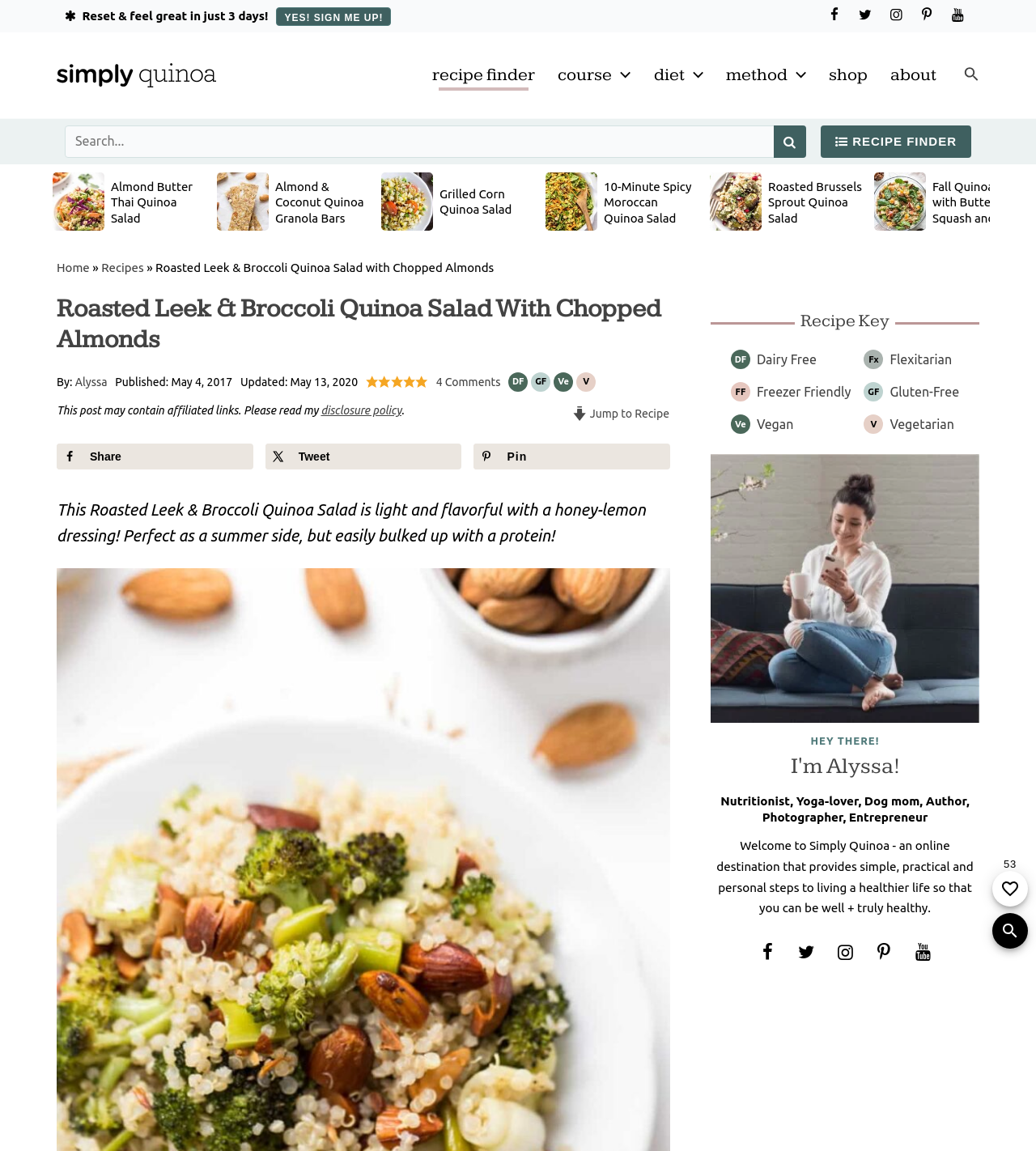Reply to the question with a single word or phrase:
What is the name of the website?

Simply Quinoa